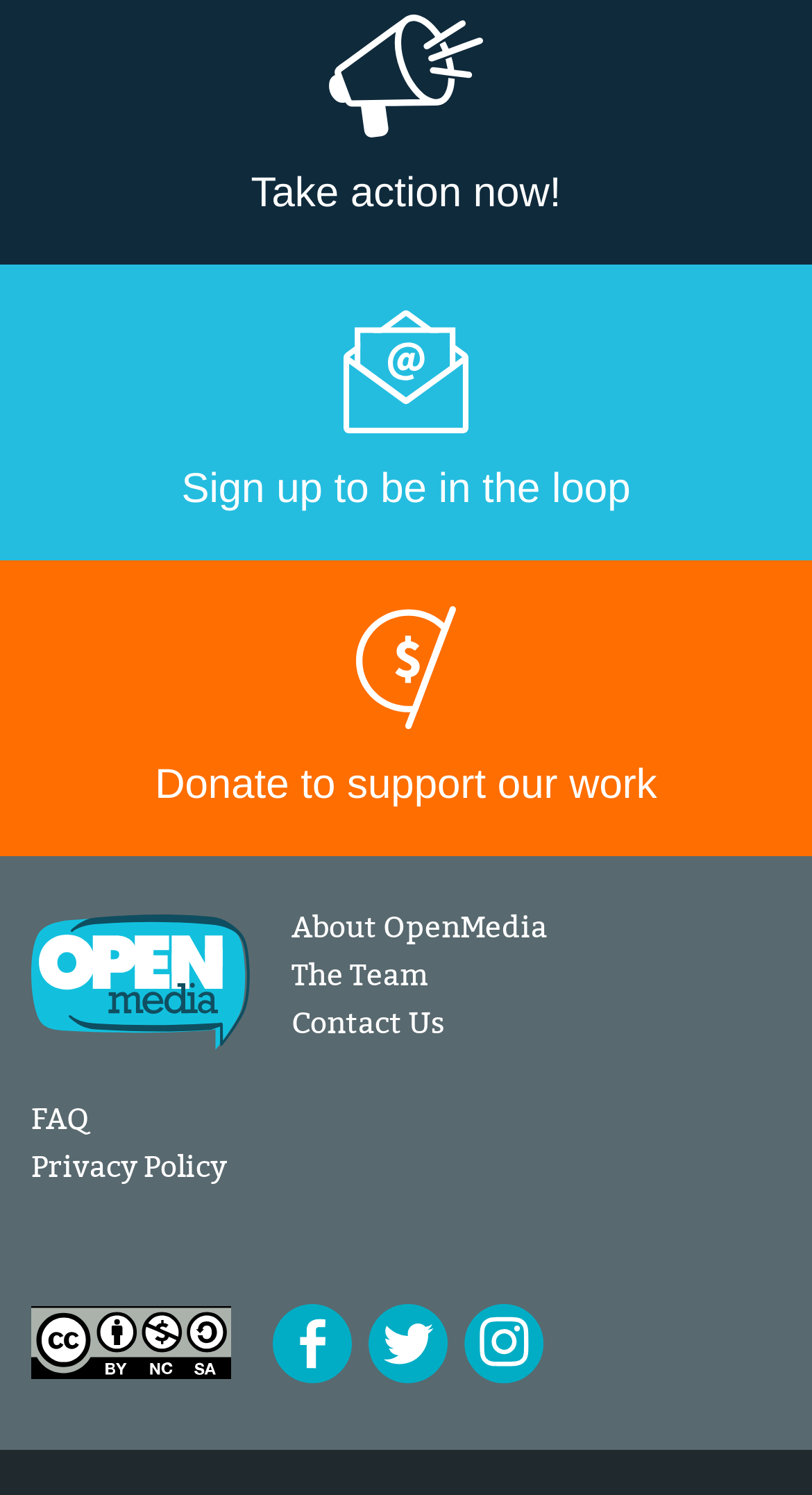For the given element description title="OpenMedia's Instagram page", determine the bounding box coordinates of the UI element. The coordinates should follow the format (top-left x, top-left y, bottom-right x, bottom-right y) and be within the range of 0 to 1.

[0.572, 0.872, 0.669, 0.925]